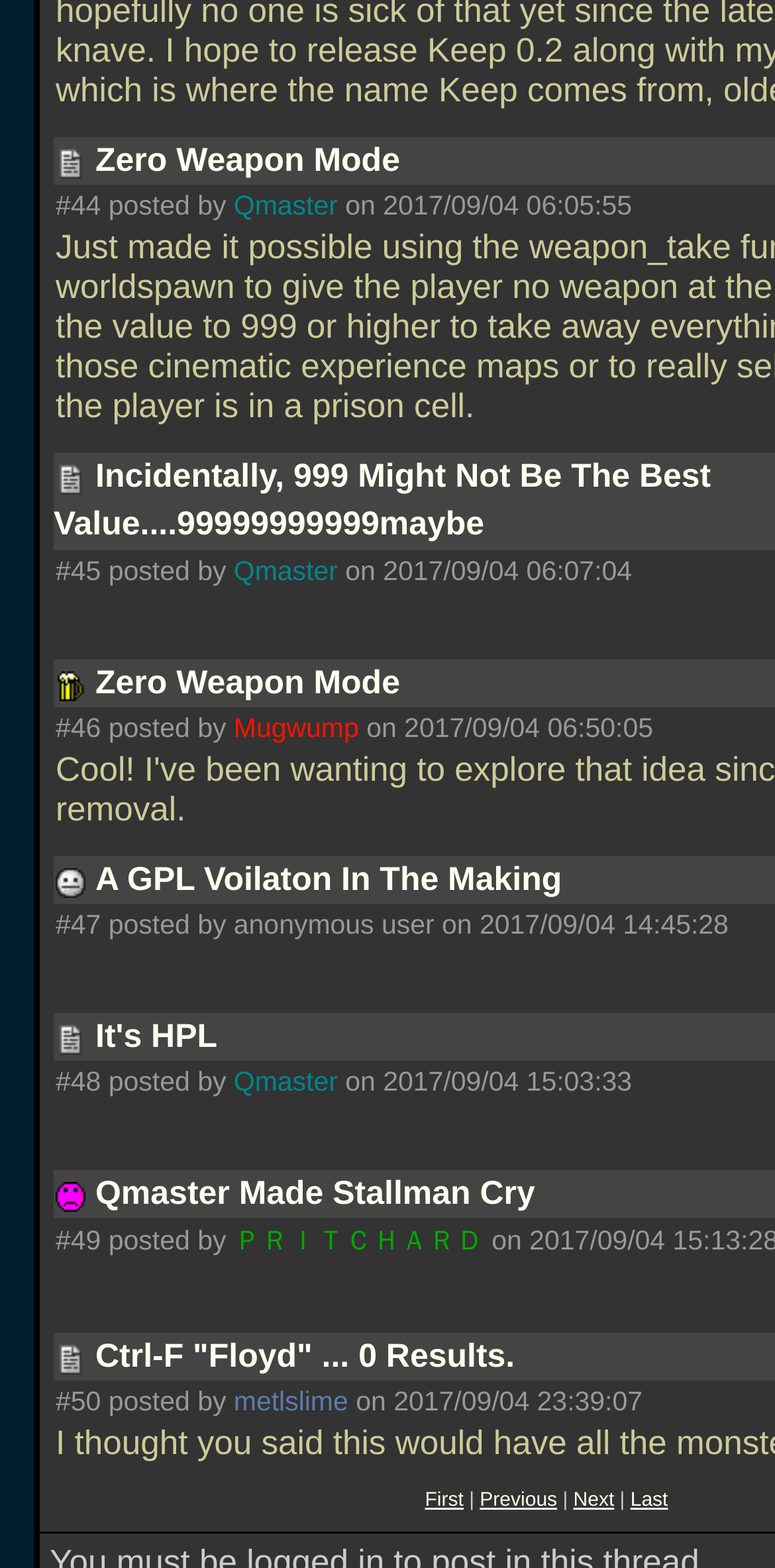Indicate the bounding box coordinates of the clickable region to achieve the following instruction: "Click on the 'Qmaster' link."

[0.302, 0.122, 0.436, 0.141]